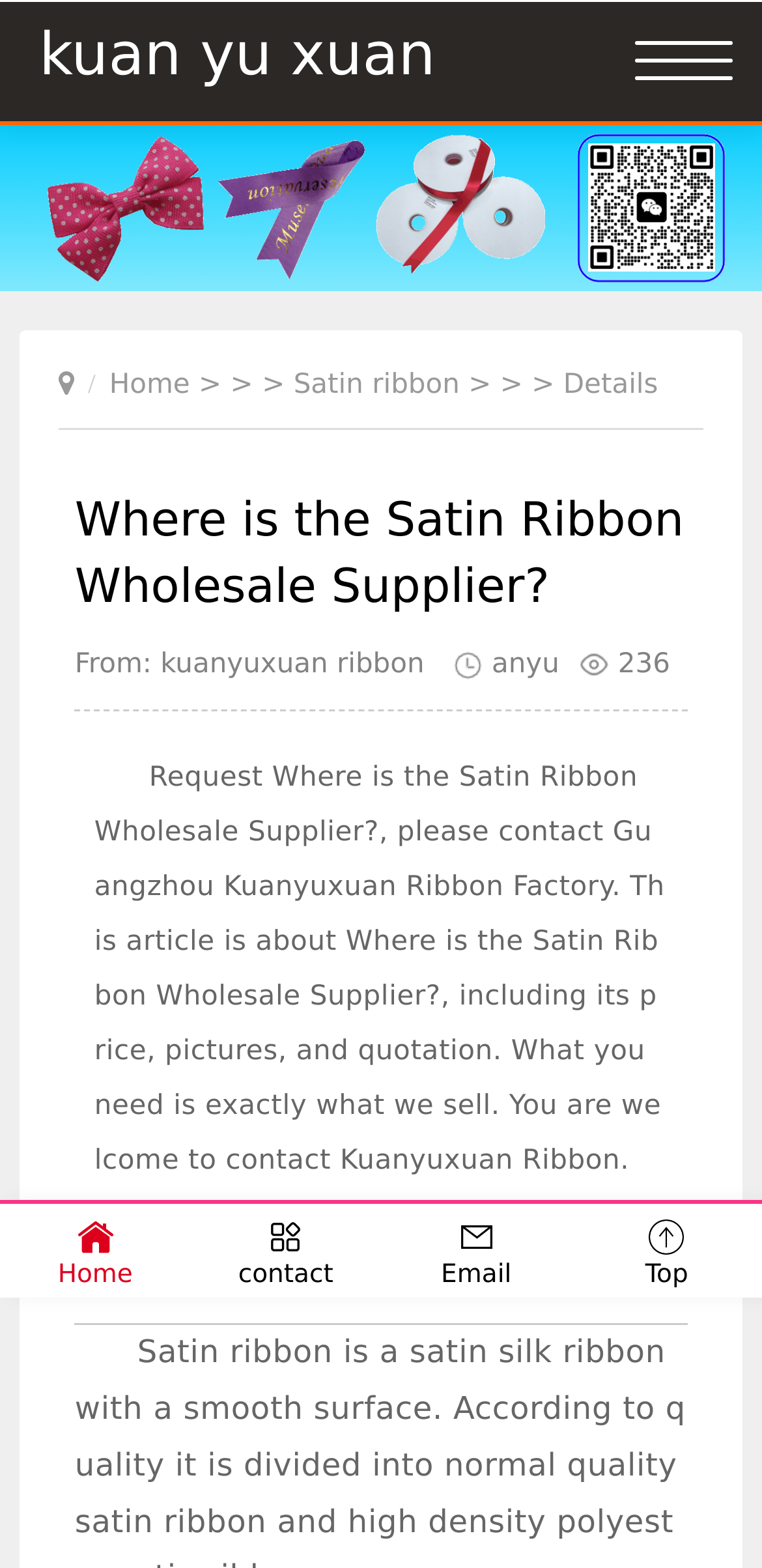Find the bounding box coordinates for the HTML element described as: "Home". The coordinates should consist of four float values between 0 and 1, i.e., [left, top, right, bottom].

[0.0, 0.773, 0.25, 0.823]